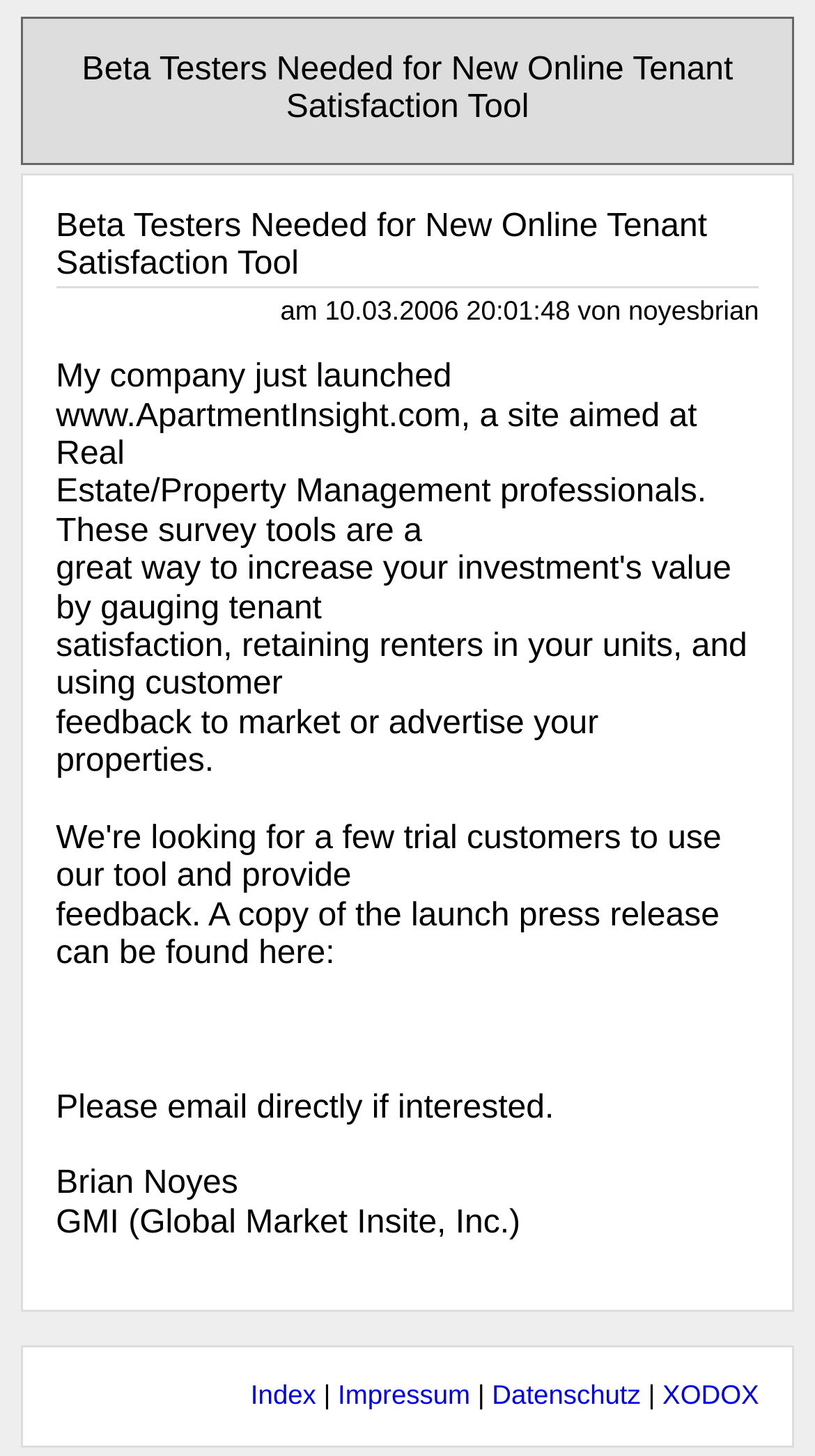Please reply to the following question using a single word or phrase: 
What is the location of the 'Index' link?

Footer section